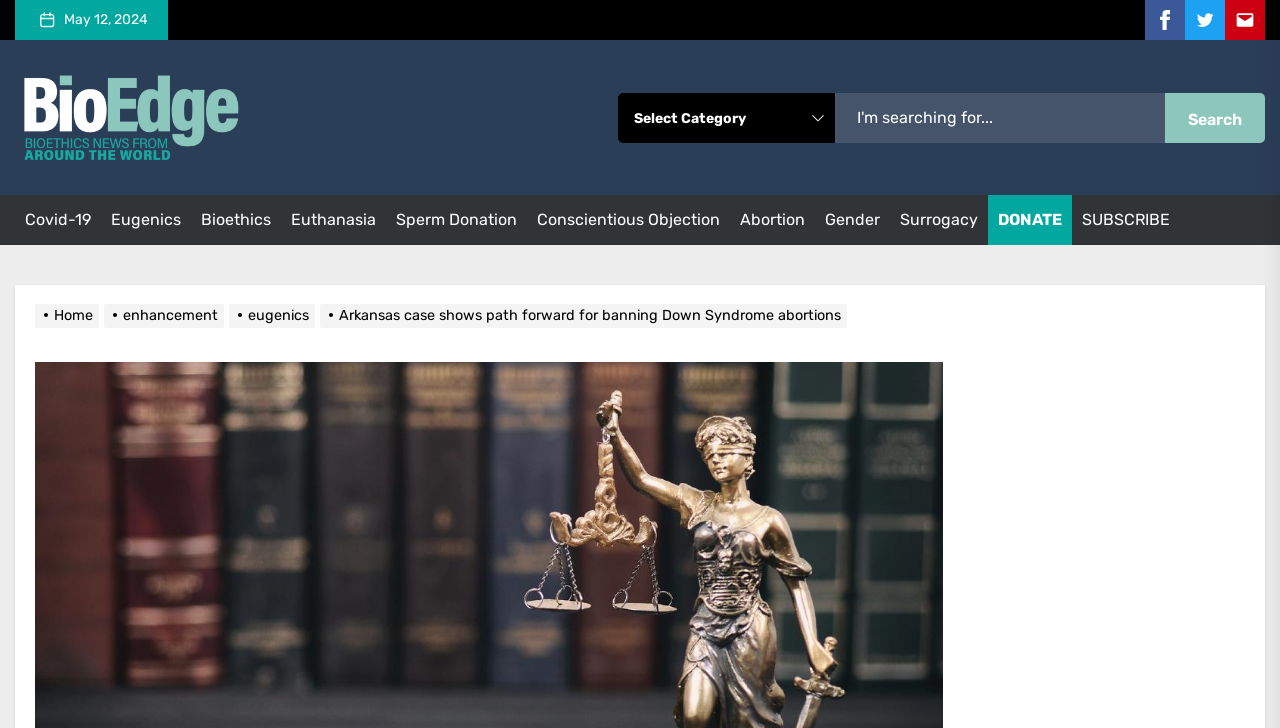Please locate the UI element described by "parent_node: Search for: name="s"" and provide its bounding box coordinates.

None